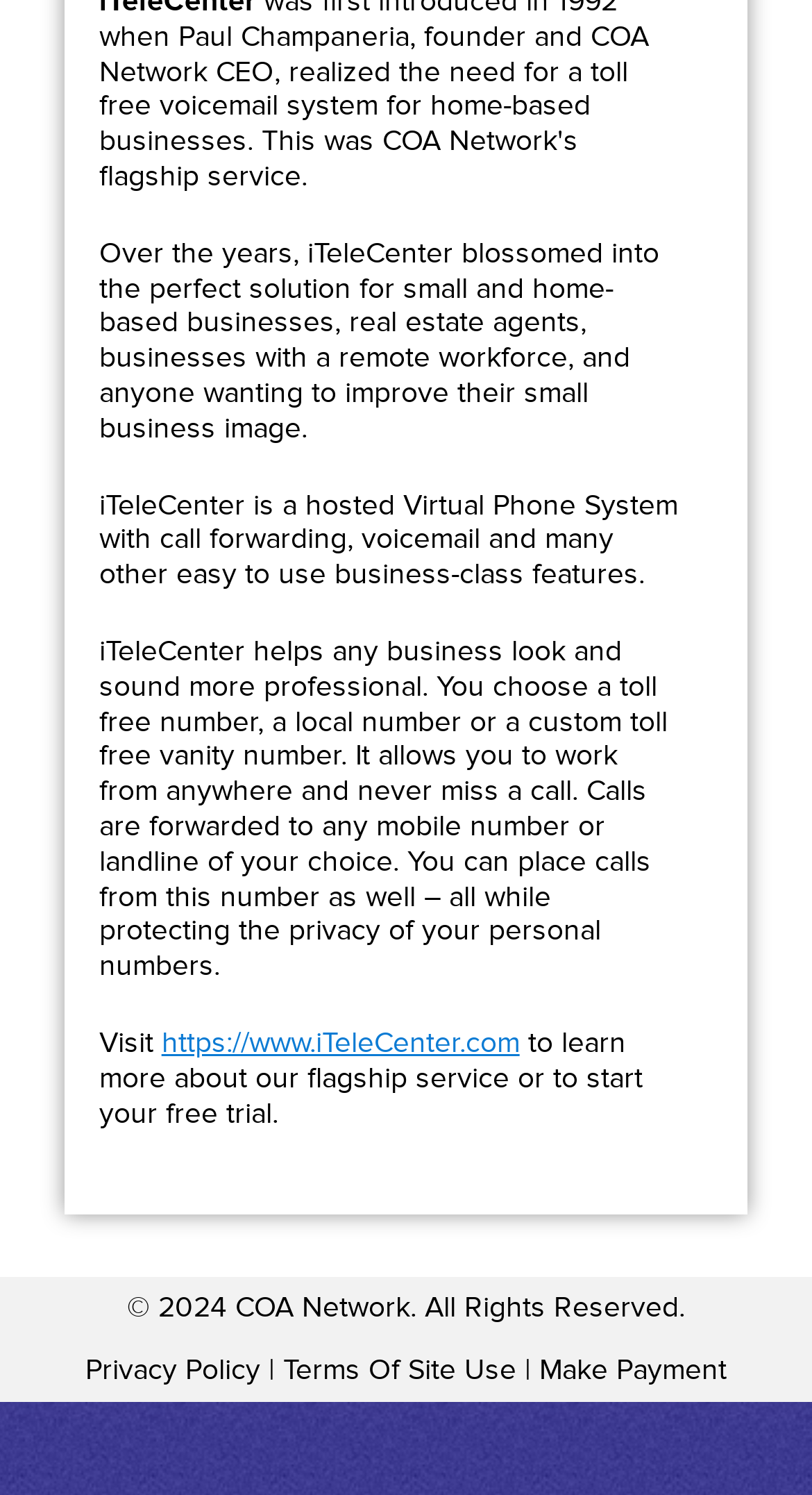Given the element description https://www.iTeleCenter.com, predict the bounding box coordinates for the UI element in the webpage screenshot. The format should be (top-left x, top-left y, bottom-right x, bottom-right y), and the values should be between 0 and 1.

[0.199, 0.685, 0.64, 0.709]